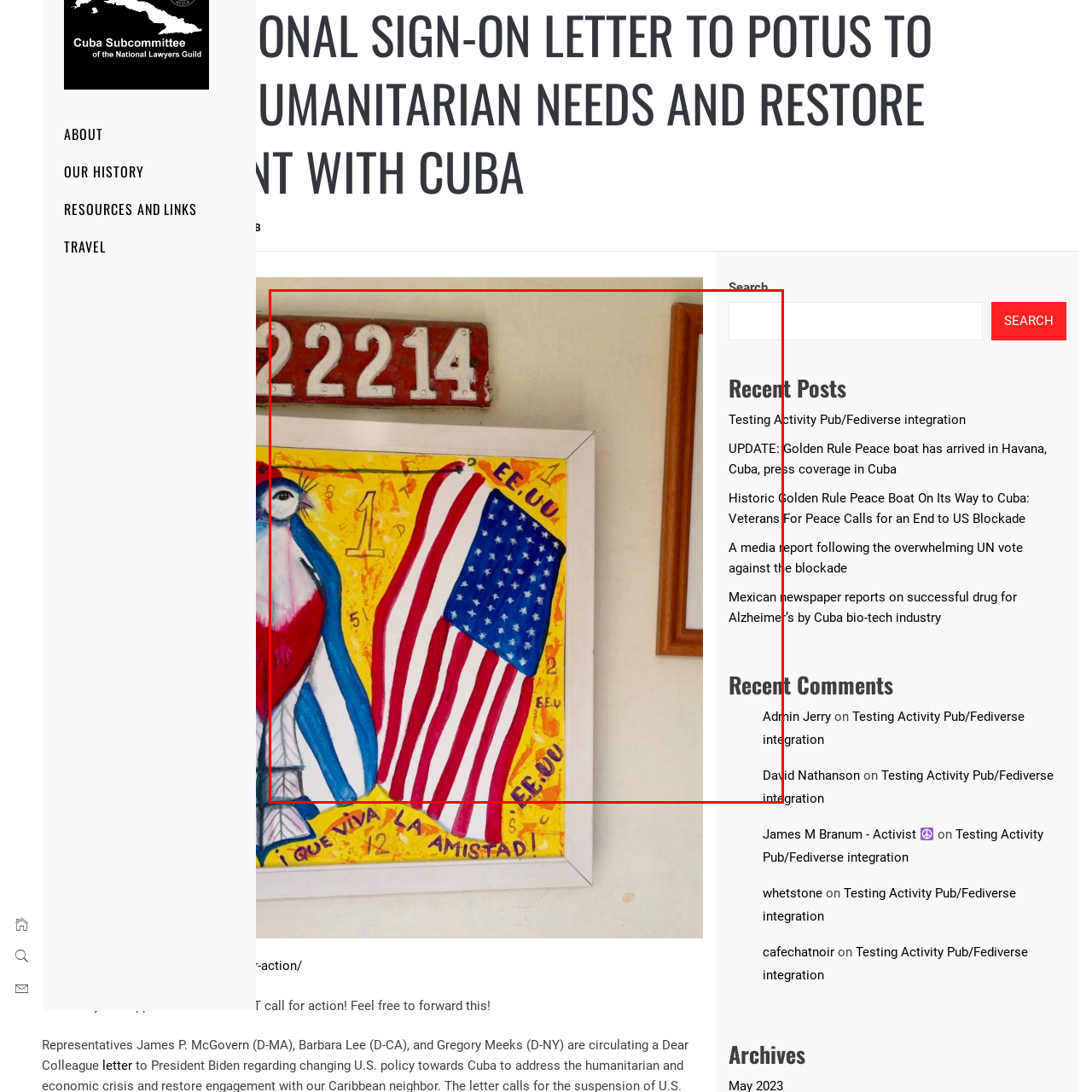Check the section outlined in red, What is the number on the weathered wooden sign? Please reply with a single word or phrase.

22214